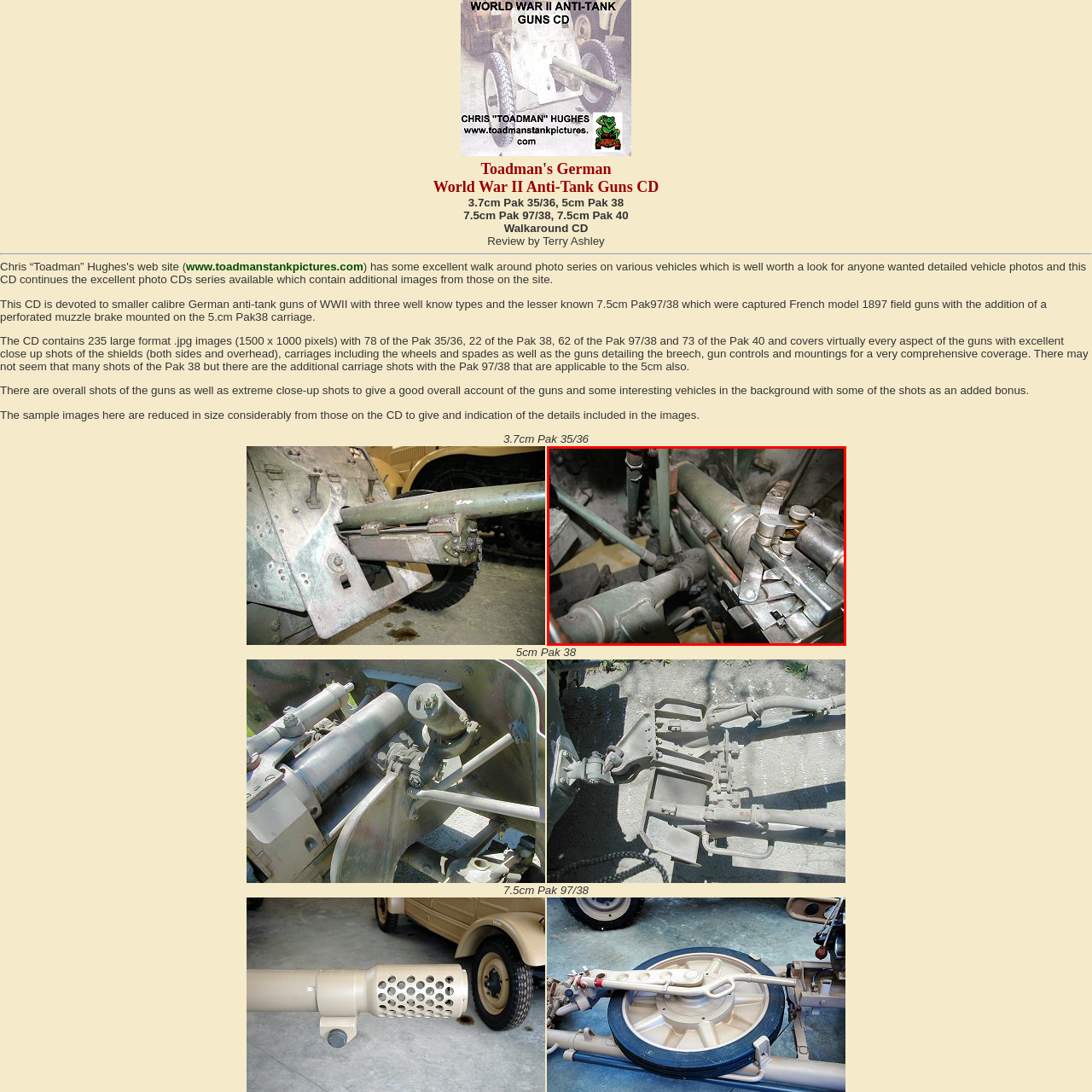Examine the image within the red border, What is the material of the gun's components? 
Please provide a one-word or one-phrase answer.

Metal